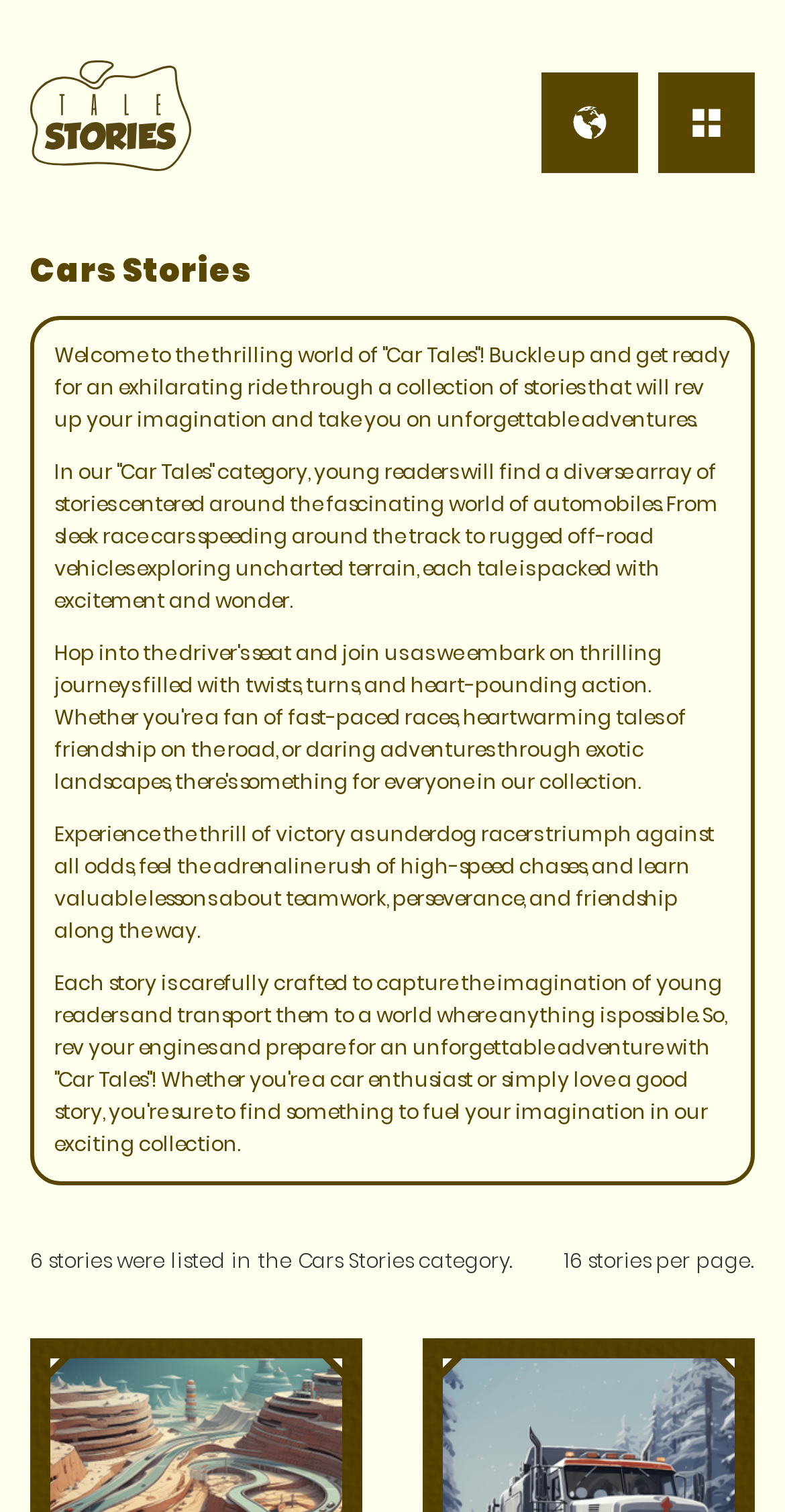Please provide a comprehensive response to the question based on the details in the image: How many stories are displayed per page?

I found a StaticText element with the text '16 stories per page.' which provides the answer to this question.